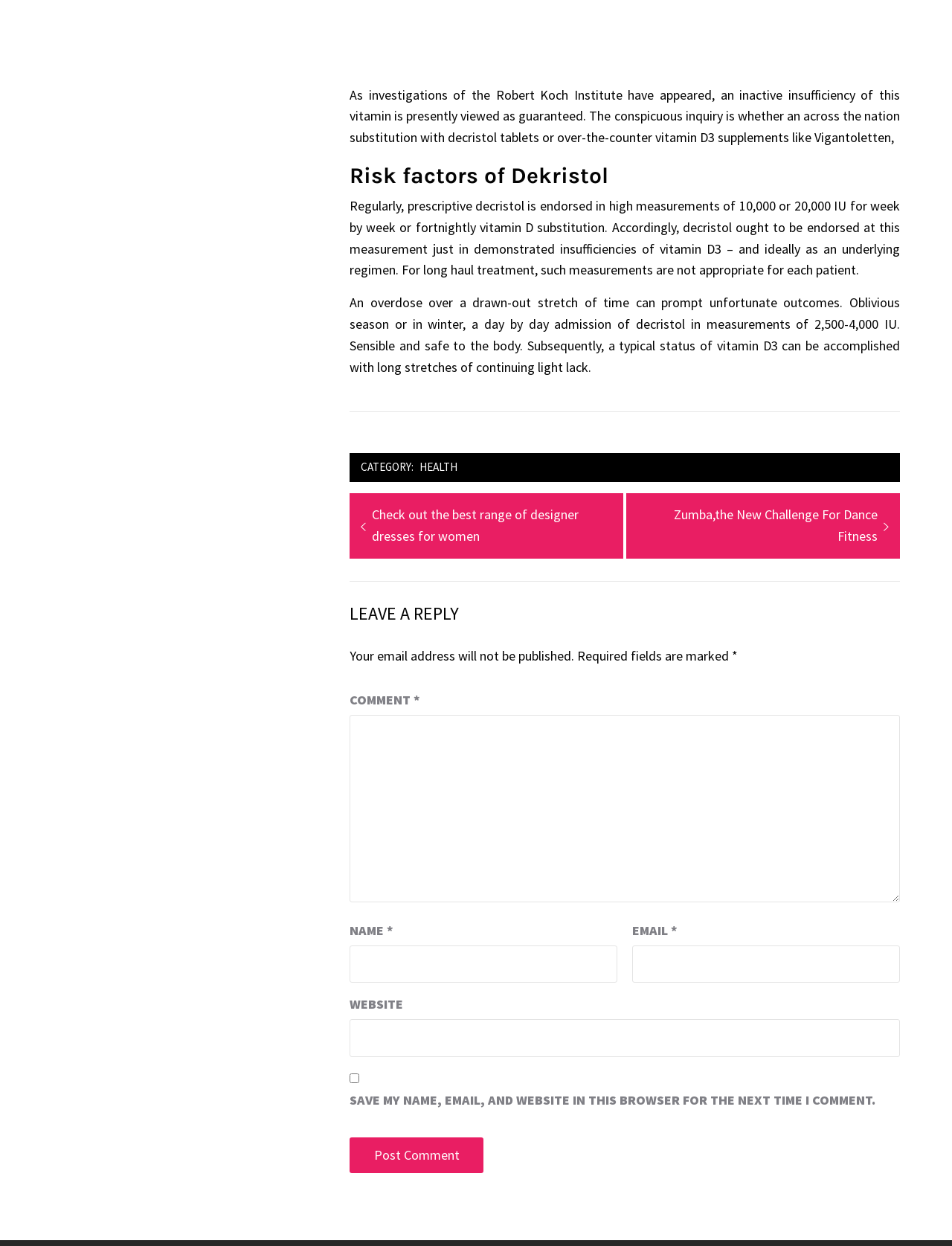Determine the bounding box coordinates for the area that needs to be clicked to fulfill this task: "Click the 'Previous post' link". The coordinates must be given as four float numbers between 0 and 1, i.e., [left, top, right, bottom].

[0.379, 0.405, 0.643, 0.439]